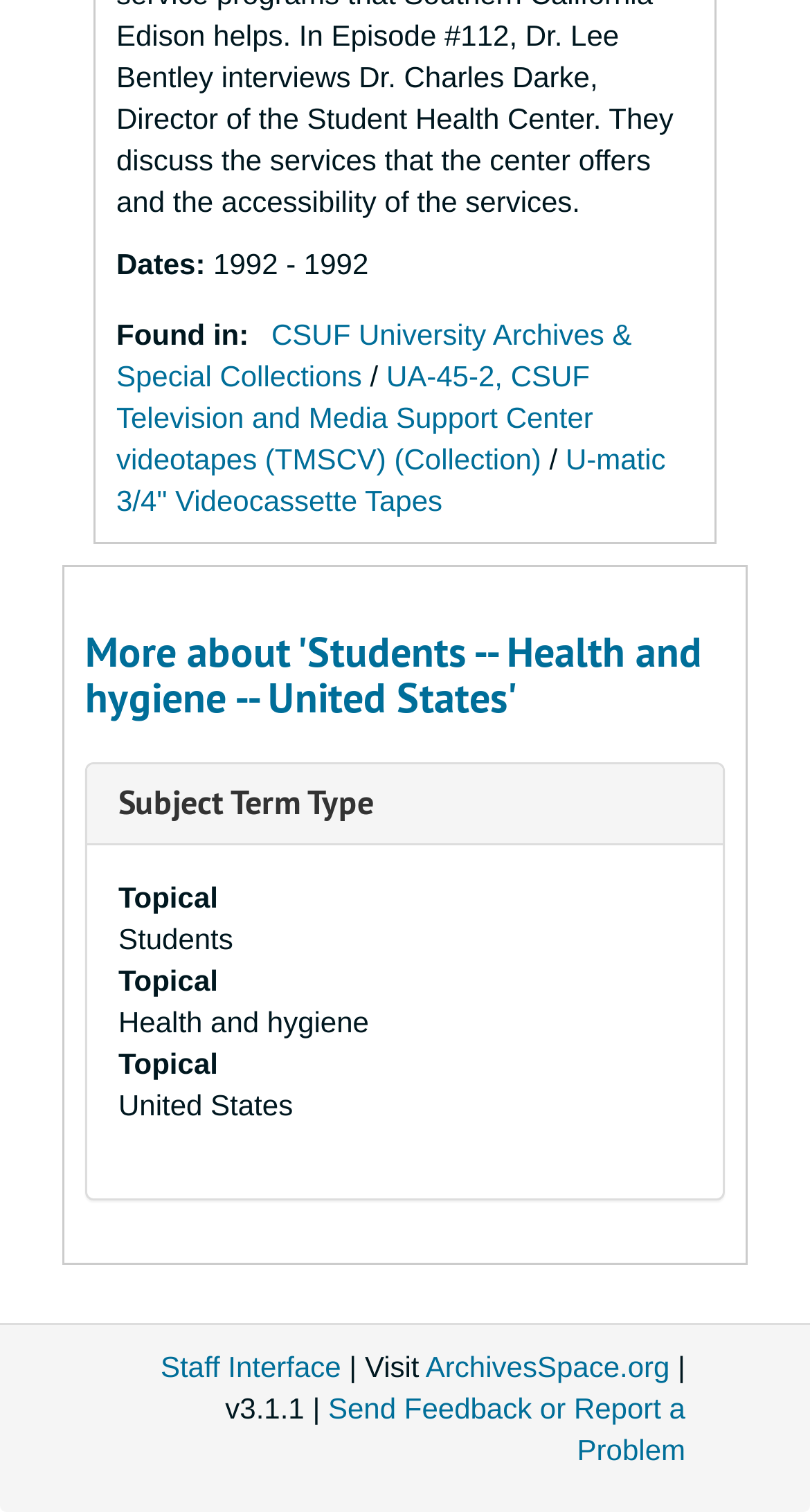What is the subject term type of 'Students -- Health and hygiene -- United States'? Look at the image and give a one-word or short phrase answer.

Topical